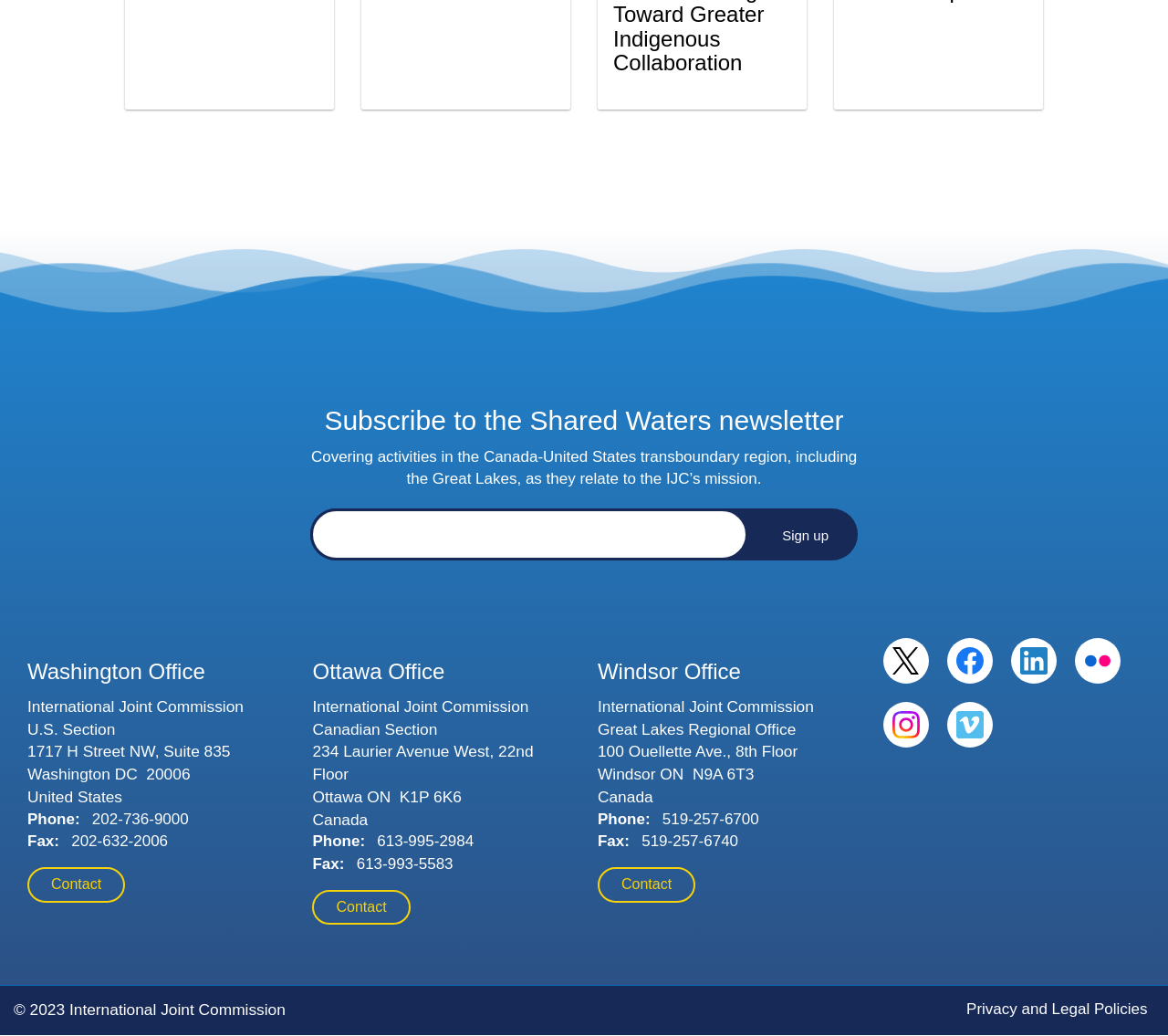Consider the image and give a detailed and elaborate answer to the question: 
What is the phone number of the Washington Office?

The phone number of the Washington Office is listed as '202-736-9000' and is accompanied by a link to the contact form.